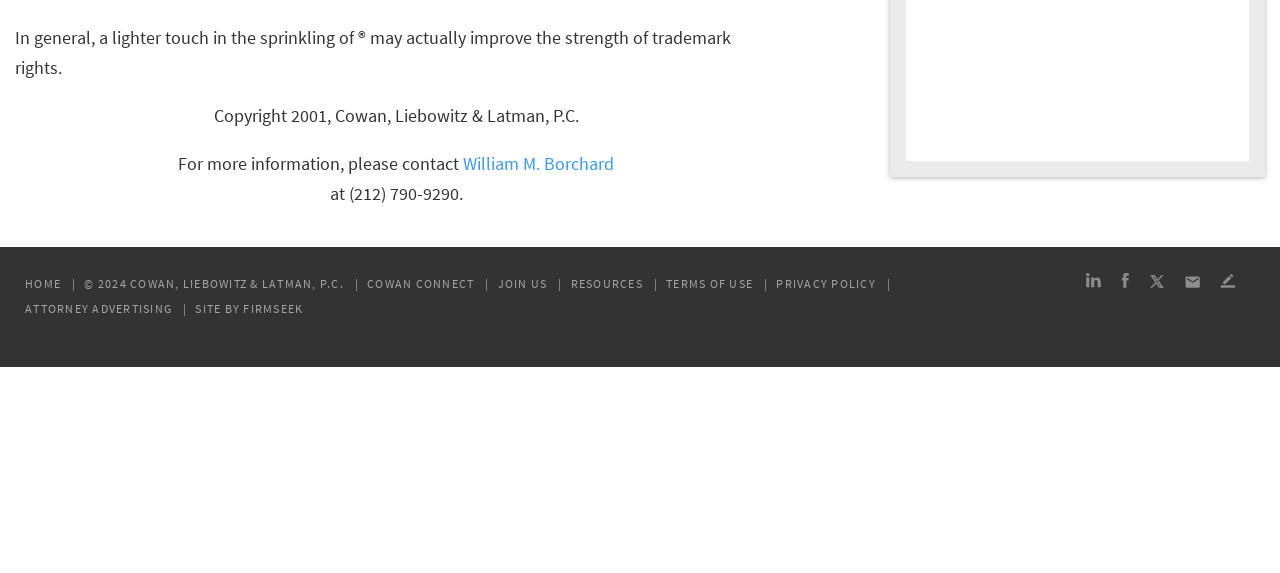What is the phone number to contact William M. Borchard?
Please look at the screenshot and answer using one word or phrase.

(212) 790-9290